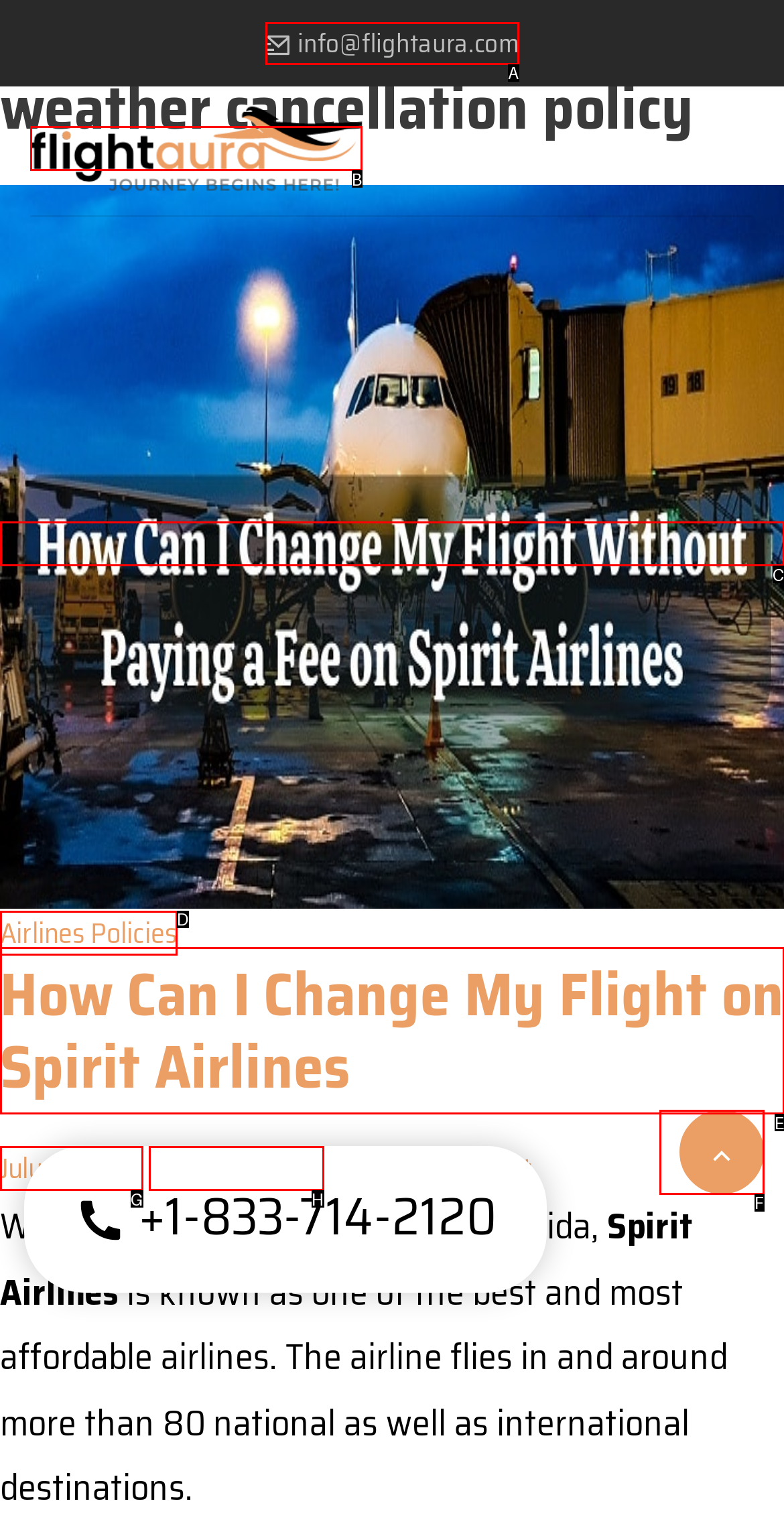Based on the description: parent_node: Airlines Policies
Select the letter of the corresponding UI element from the choices provided.

C